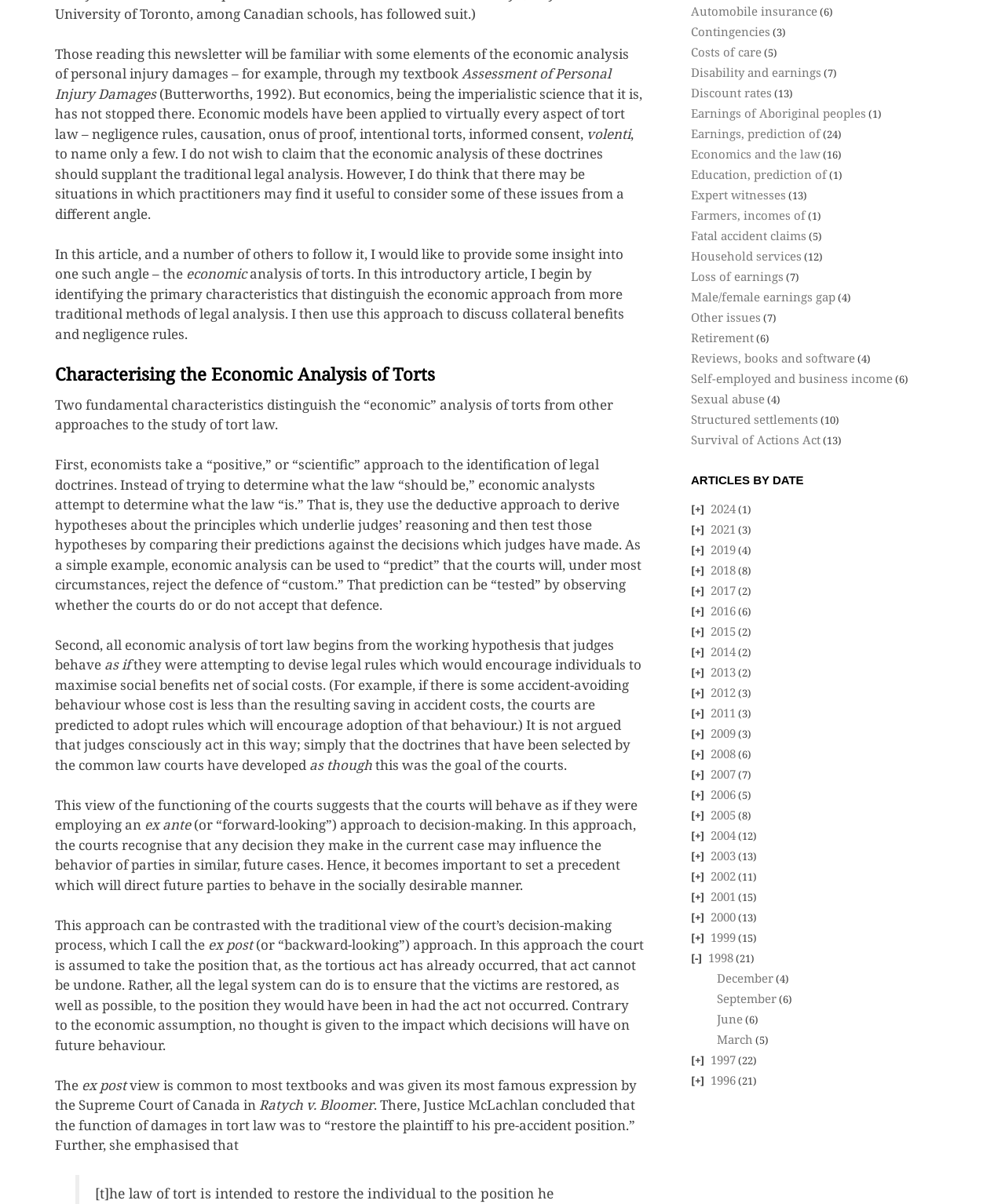Determine the bounding box coordinates for the UI element described. Format the coordinates as (top-left x, top-left y, bottom-right x, bottom-right y) and ensure all values are between 0 and 1. Element description: 2009

[0.707, 0.602, 0.732, 0.615]